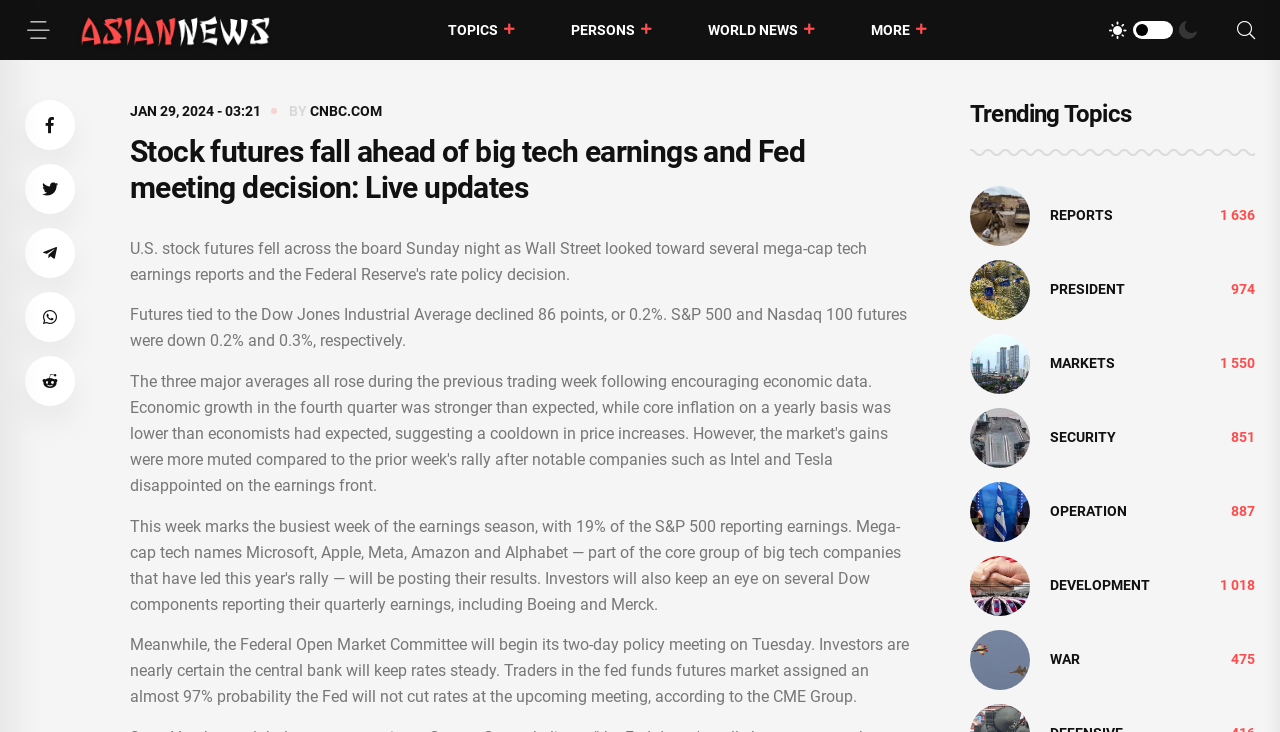Could you find the bounding box coordinates of the clickable area to complete this instruction: "Click on the 'Menu' link"?

[0.02, 0.023, 0.04, 0.059]